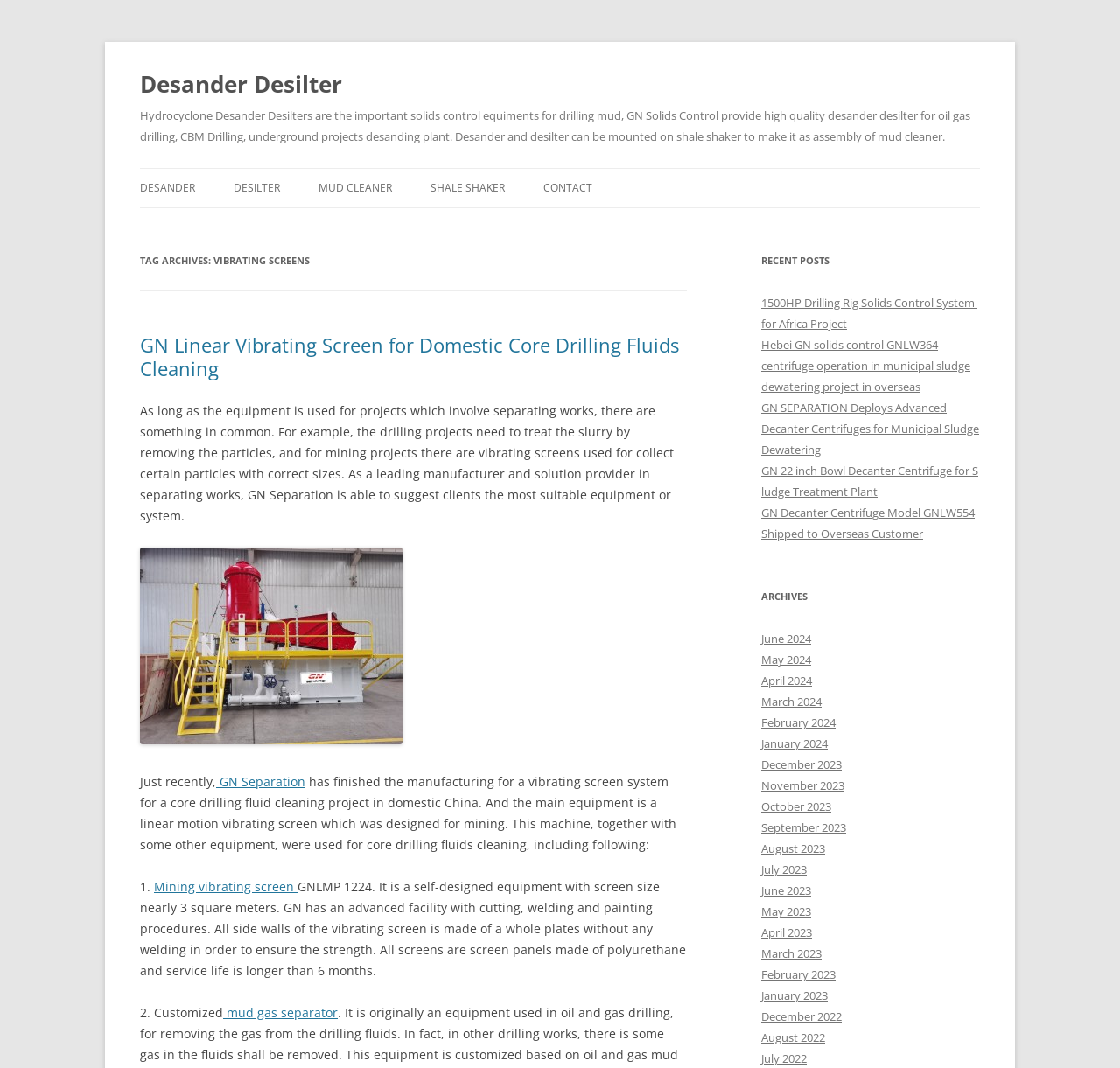Identify the bounding box coordinates for the UI element described as: "June 2023". The coordinates should be provided as four floats between 0 and 1: [left, top, right, bottom].

[0.68, 0.827, 0.724, 0.841]